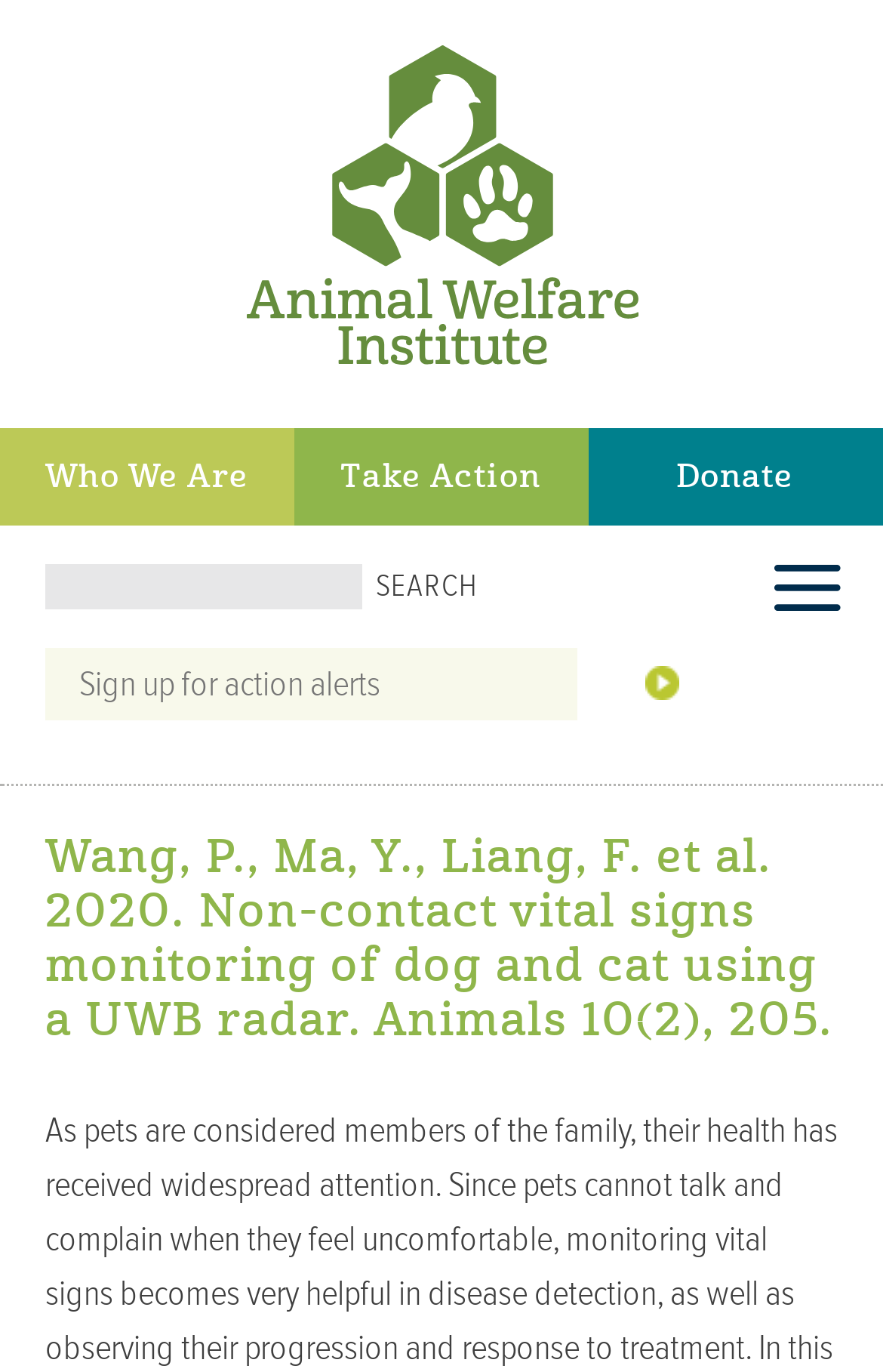Identify the coordinates of the bounding box for the element that must be clicked to accomplish the instruction: "Click the 'Who We Are' link".

[0.0, 0.312, 0.333, 0.383]